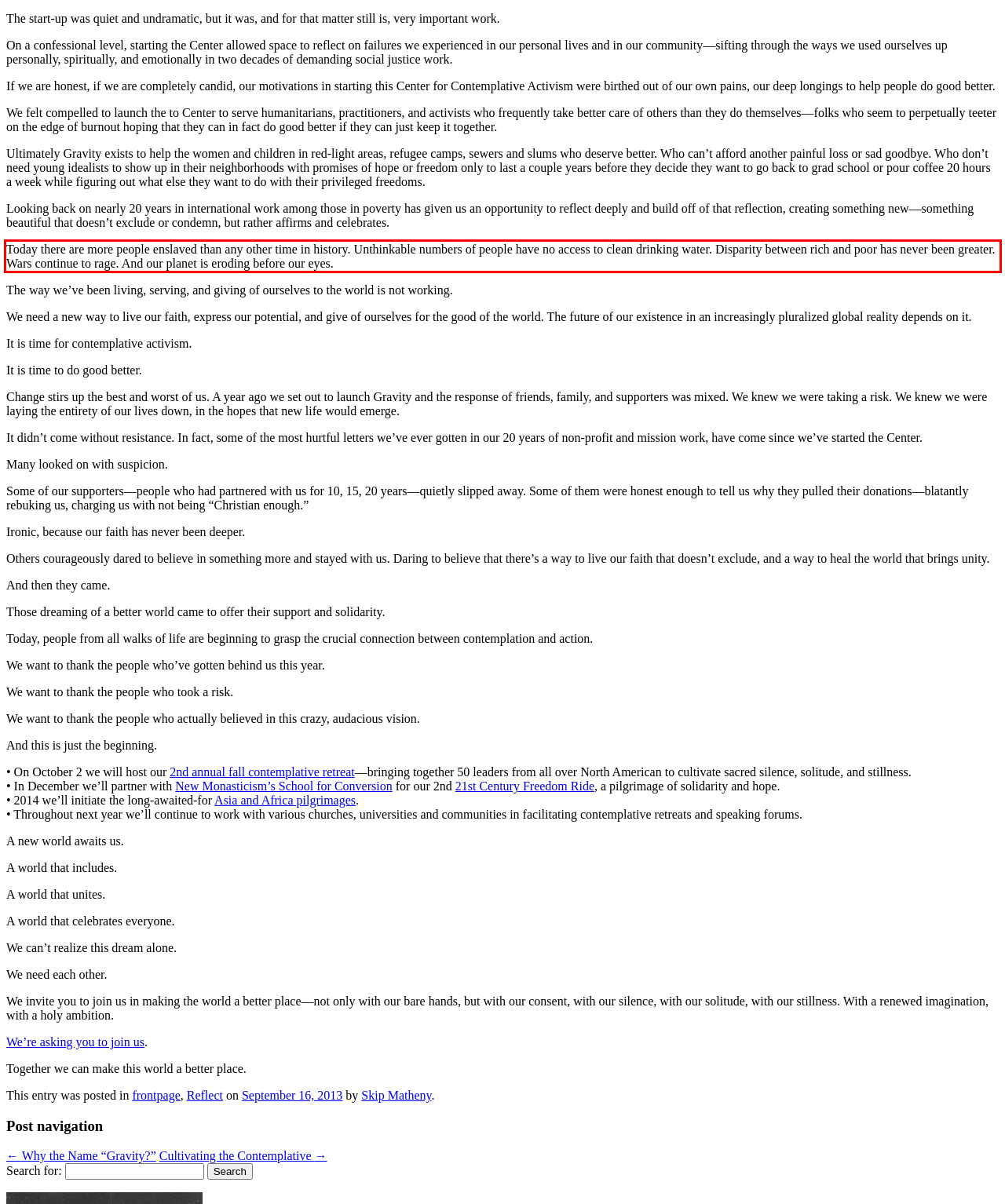Within the screenshot of the webpage, there is a red rectangle. Please recognize and generate the text content inside this red bounding box.

Today there are more people enslaved than any other time in history. Unthinkable numbers of people have no access to clean drinking water. Disparity between rich and poor has never been greater. Wars continue to rage. And our planet is eroding before our eyes.